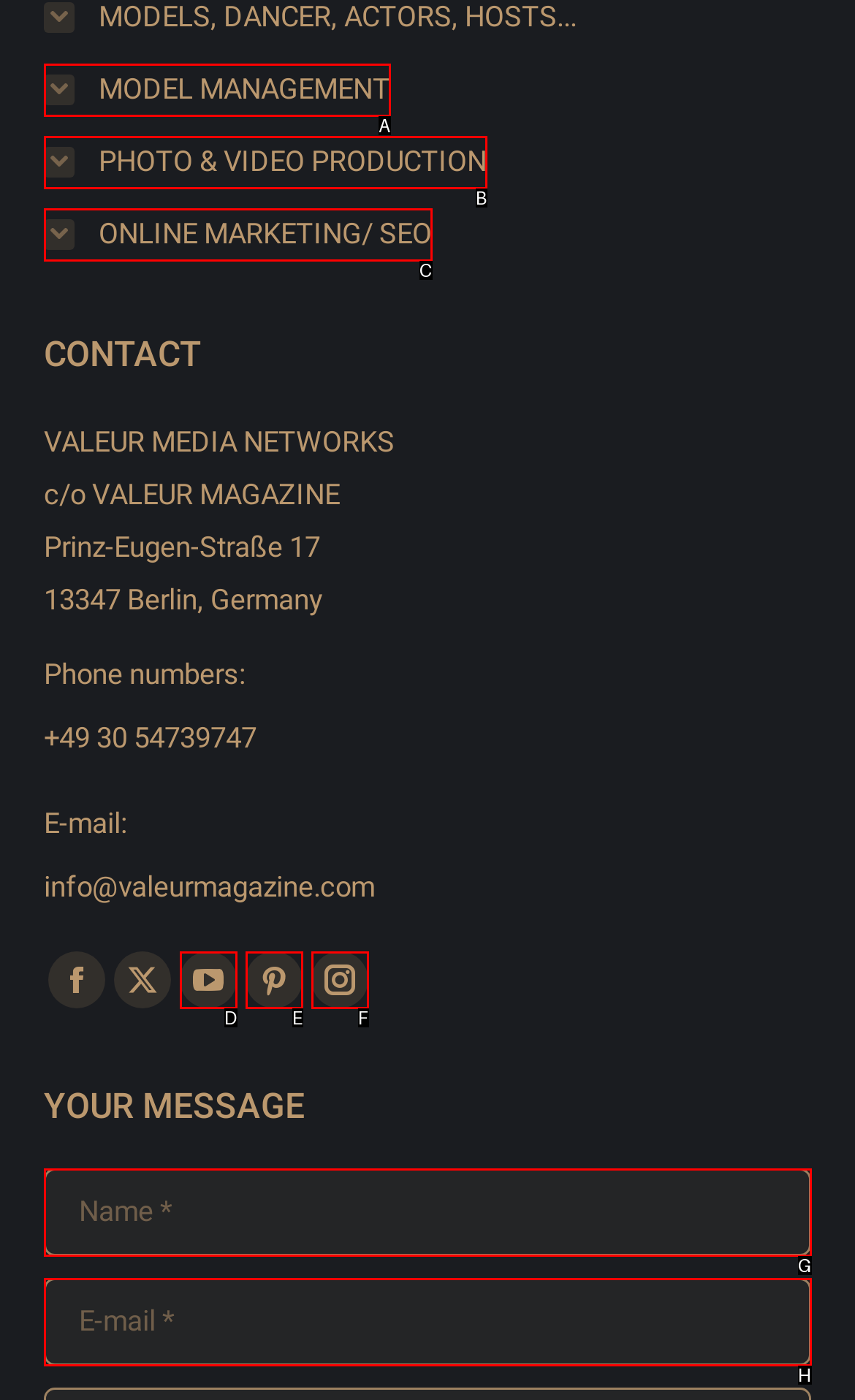Match the description: PHOTO & VIDEO PRODUCTION to one of the options shown. Reply with the letter of the best match.

B